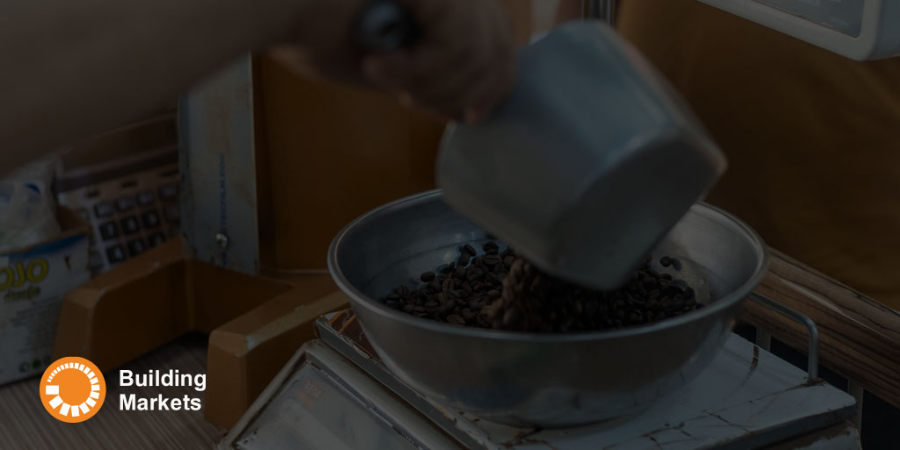What is the atmosphere of the scene?
From the image, respond using a single word or phrase.

Cozy